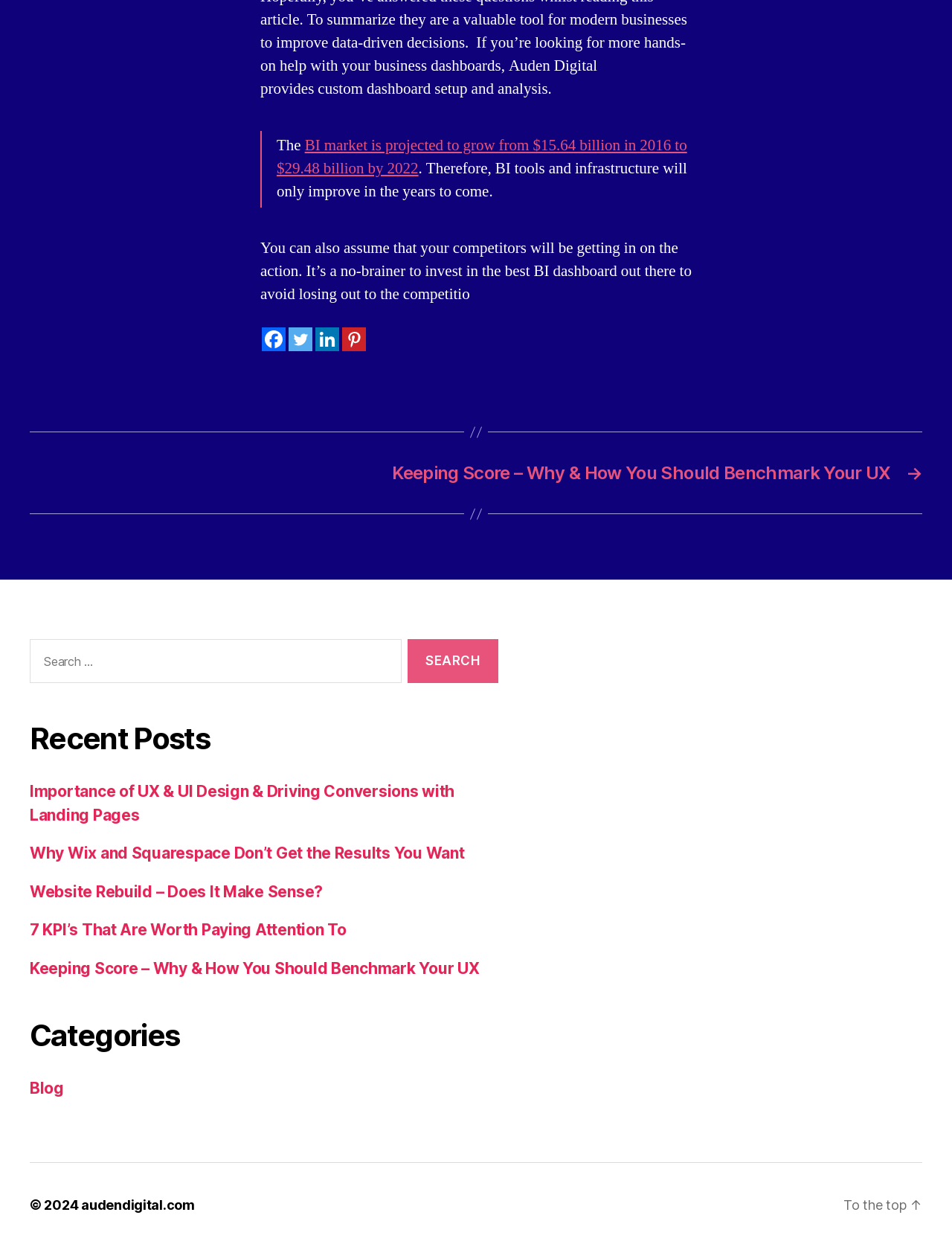Identify the bounding box coordinates of the clickable region necessary to fulfill the following instruction: "Visit the Facebook page". The bounding box coordinates should be four float numbers between 0 and 1, i.e., [left, top, right, bottom].

[0.275, 0.263, 0.3, 0.282]